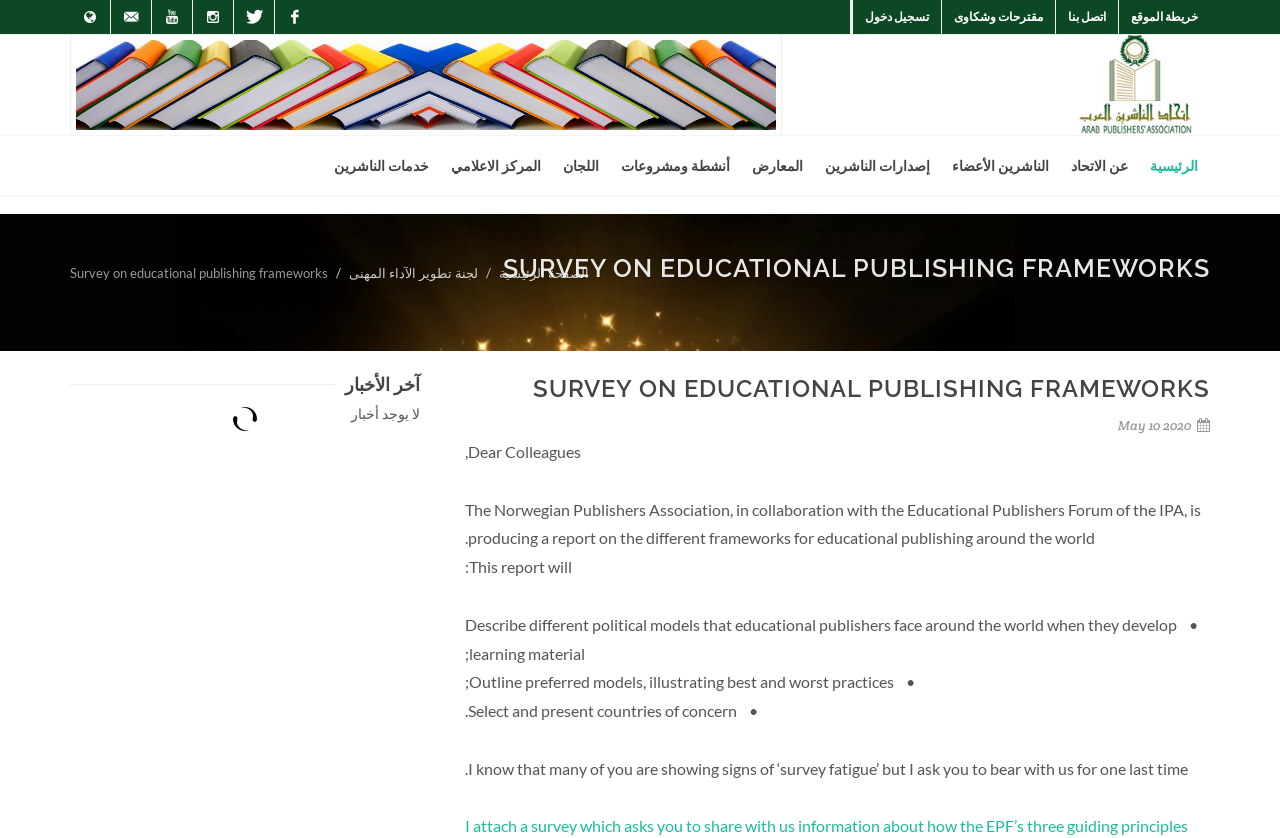Locate the bounding box coordinates of the area you need to click to fulfill this instruction: 'Go to the homepage'. The coordinates must be in the form of four float numbers ranging from 0 to 1: [left, top, right, bottom].

[0.891, 0.162, 0.944, 0.234]